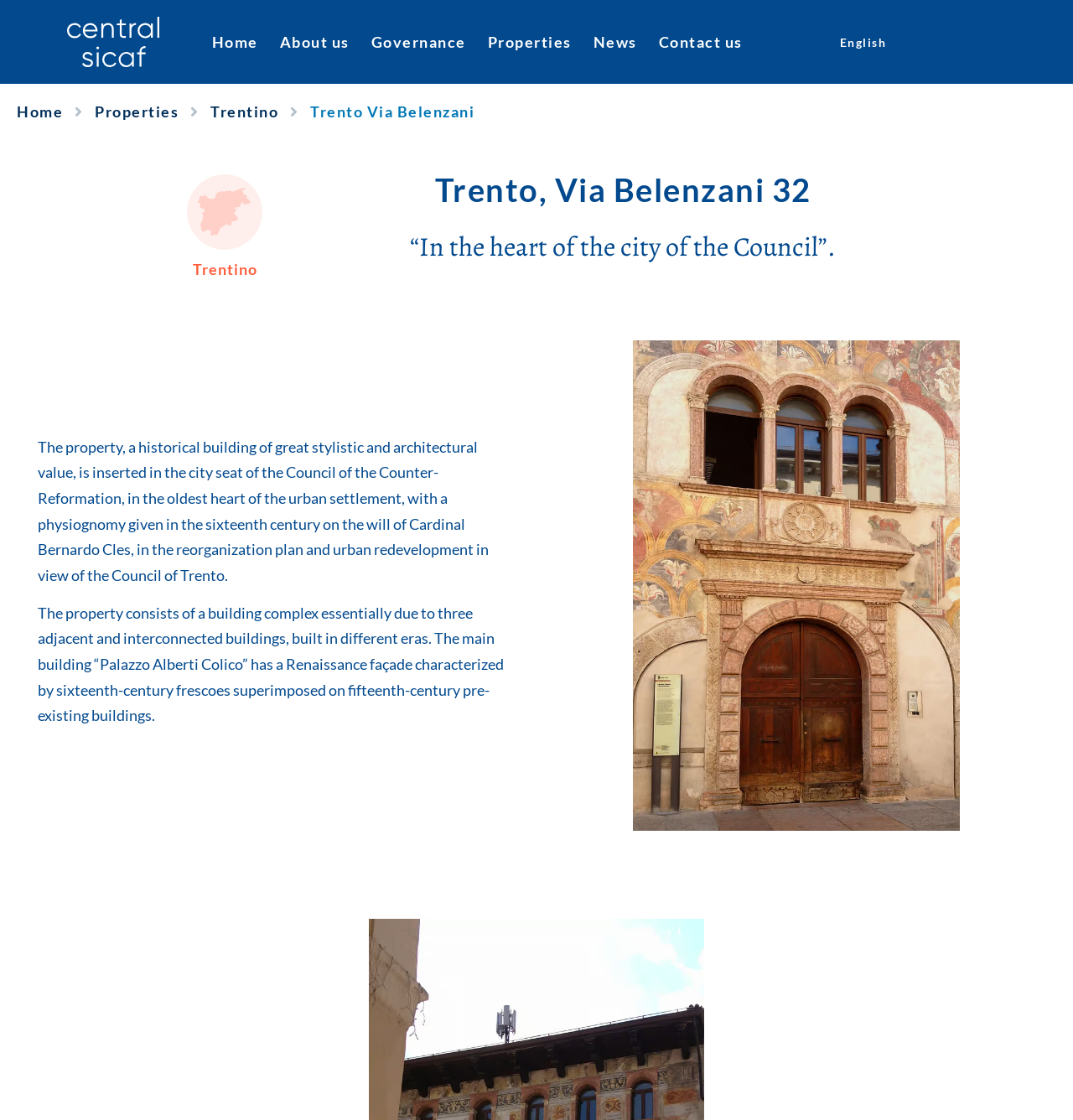Locate the bounding box of the user interface element based on this description: "craftering".

None